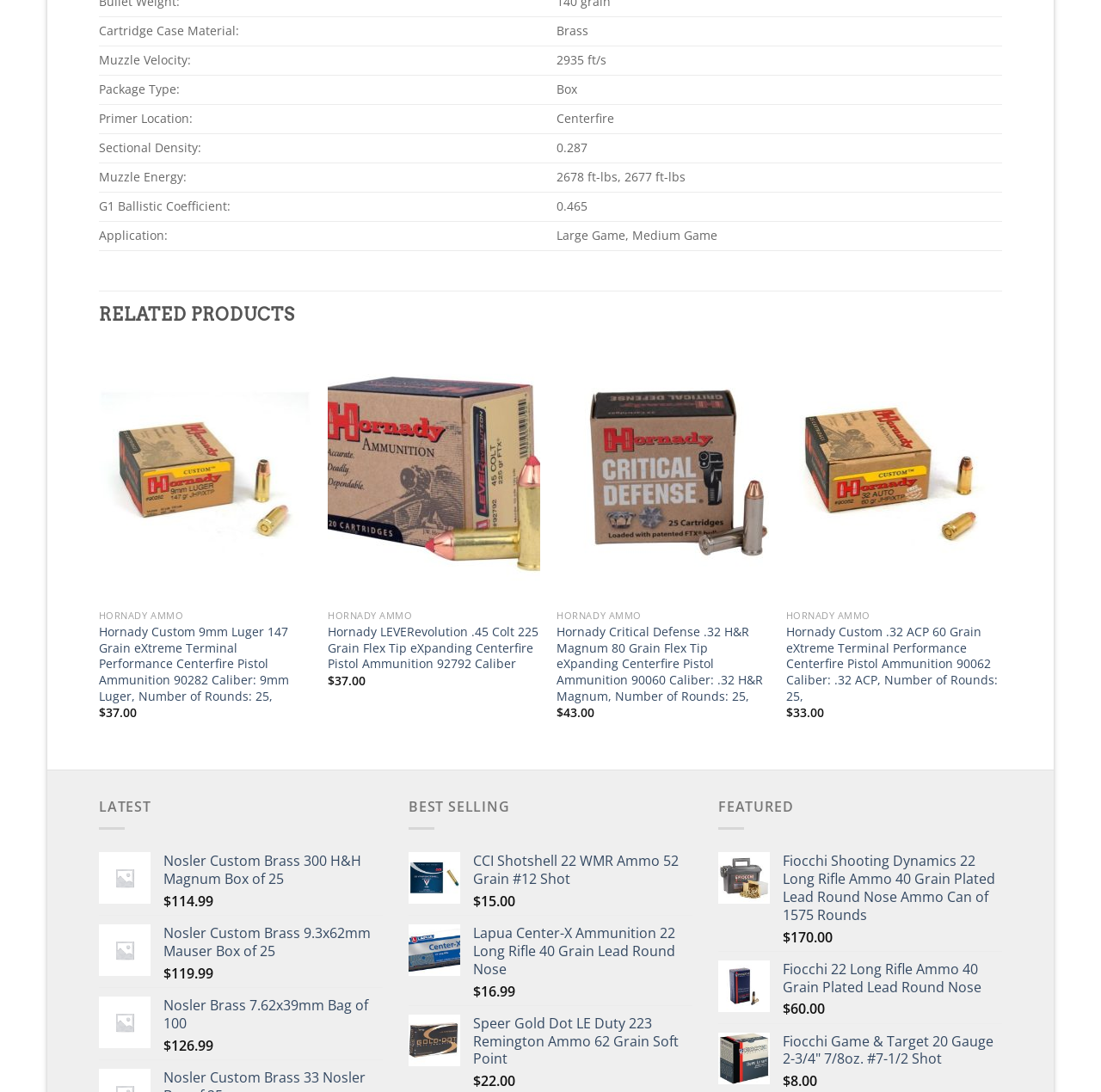How many products are listed under RELATED PRODUCTS?
Refer to the screenshot and deliver a thorough answer to the question presented.

I counted the number of products listed under the 'RELATED PRODUCTS' heading, which are Hornady Custom 9mm Luger 147 Grain eXtreme Terminal Performance Centerfire Pistol Ammunition 90282, Hornady LEVERevolution .45 Colt 225 Grain Flex Tip eXpanding Centerfire Pistol Ammunition 92792, and Hornady Critical Defense .32 H&R Magnum 80 Grain Flex Tip eXpanding Centerfire Pistol Ammunition 90060.